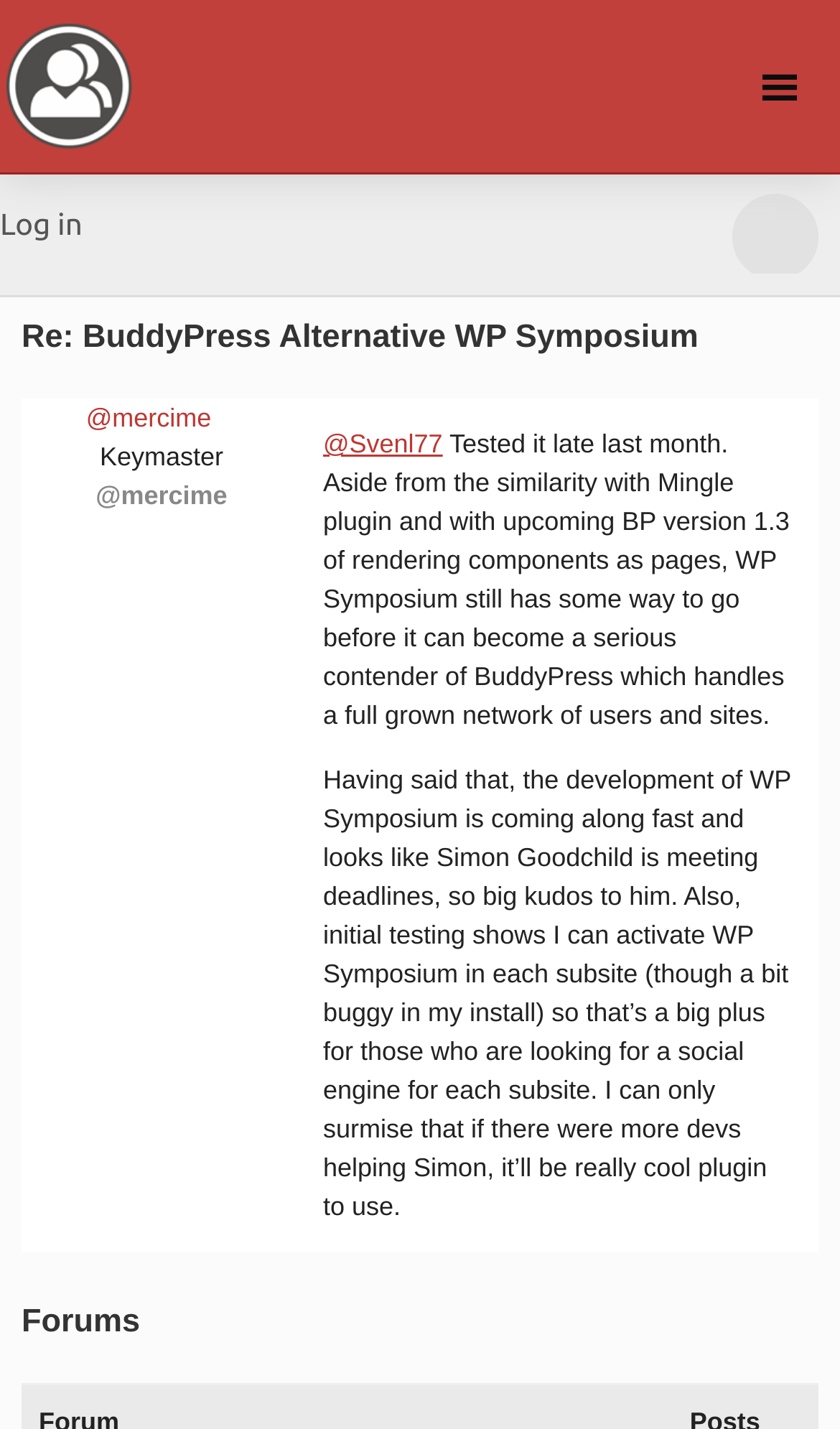Provide a single word or phrase answer to the question: 
What is the name of the plugin that is being compared to BuddyPress?

WP Symposium